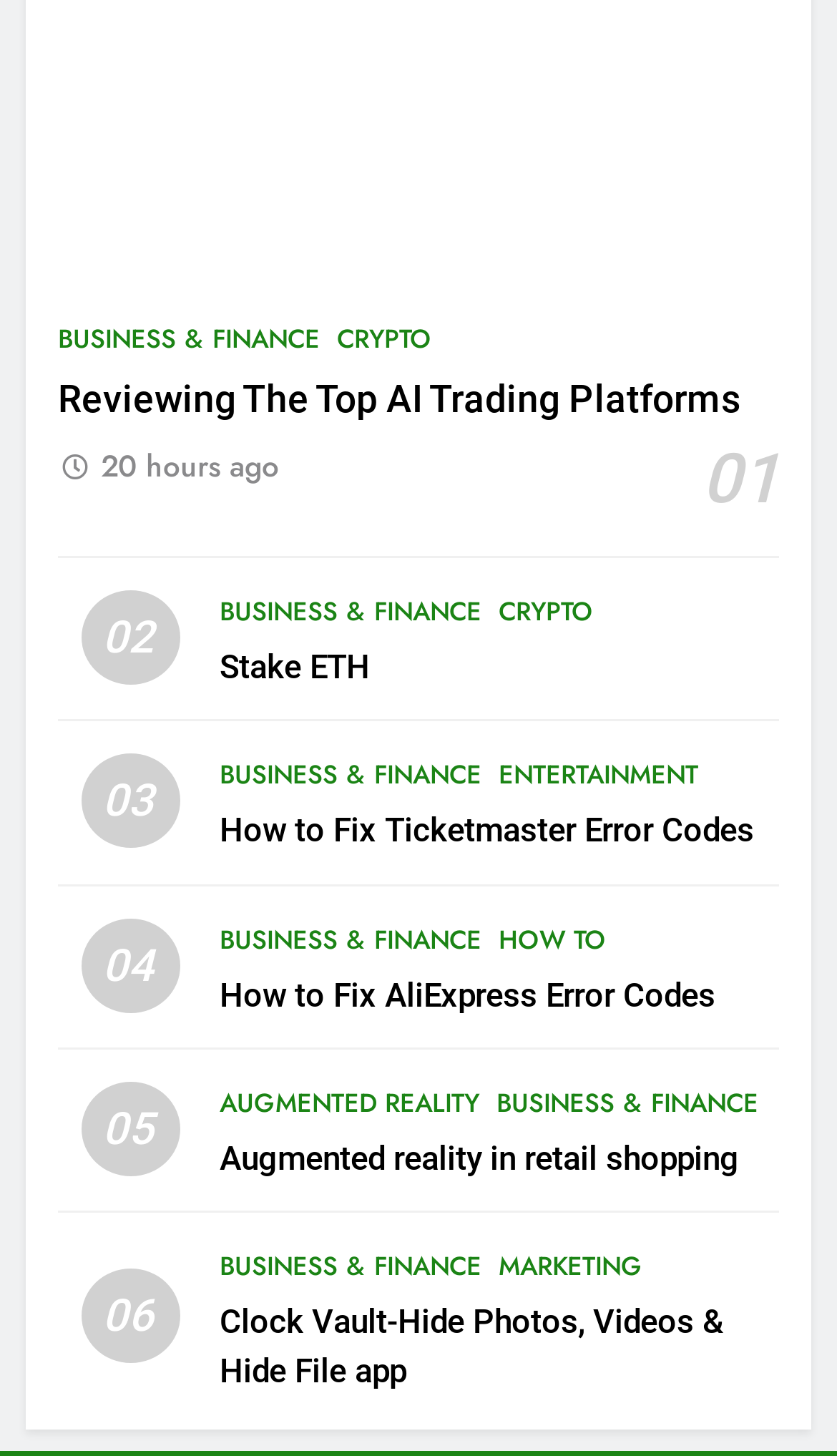What is the category of the article 'Clock Vault-Hide Photos, Videos & Hide File app'?
Based on the image, answer the question with a single word or brief phrase.

MARKETING